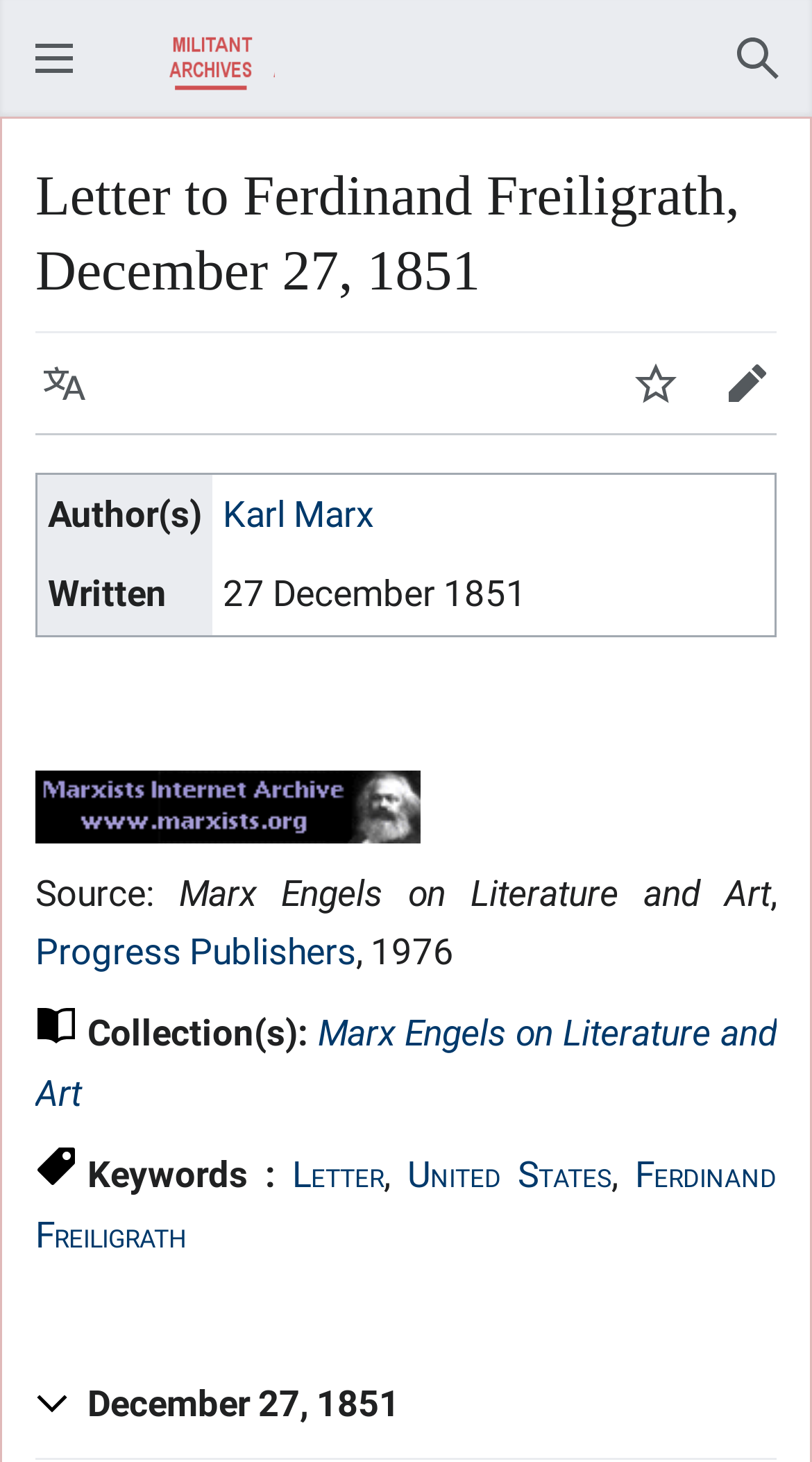Identify the bounding box for the described UI element. Provide the coordinates in (top-left x, top-left y, bottom-right x, bottom-right y) format with values ranging from 0 to 1: Edit

[0.864, 0.231, 0.977, 0.294]